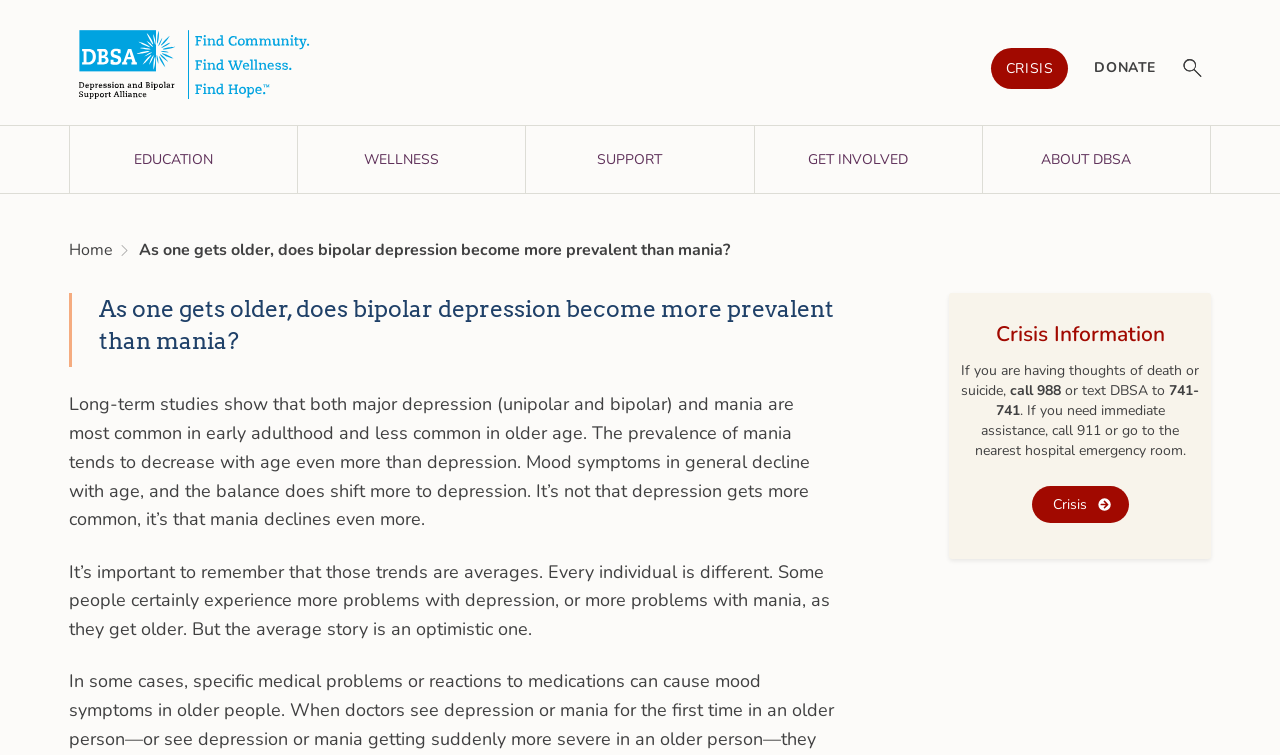Locate the bounding box of the UI element described in the following text: "Home".

[0.054, 0.316, 0.088, 0.345]